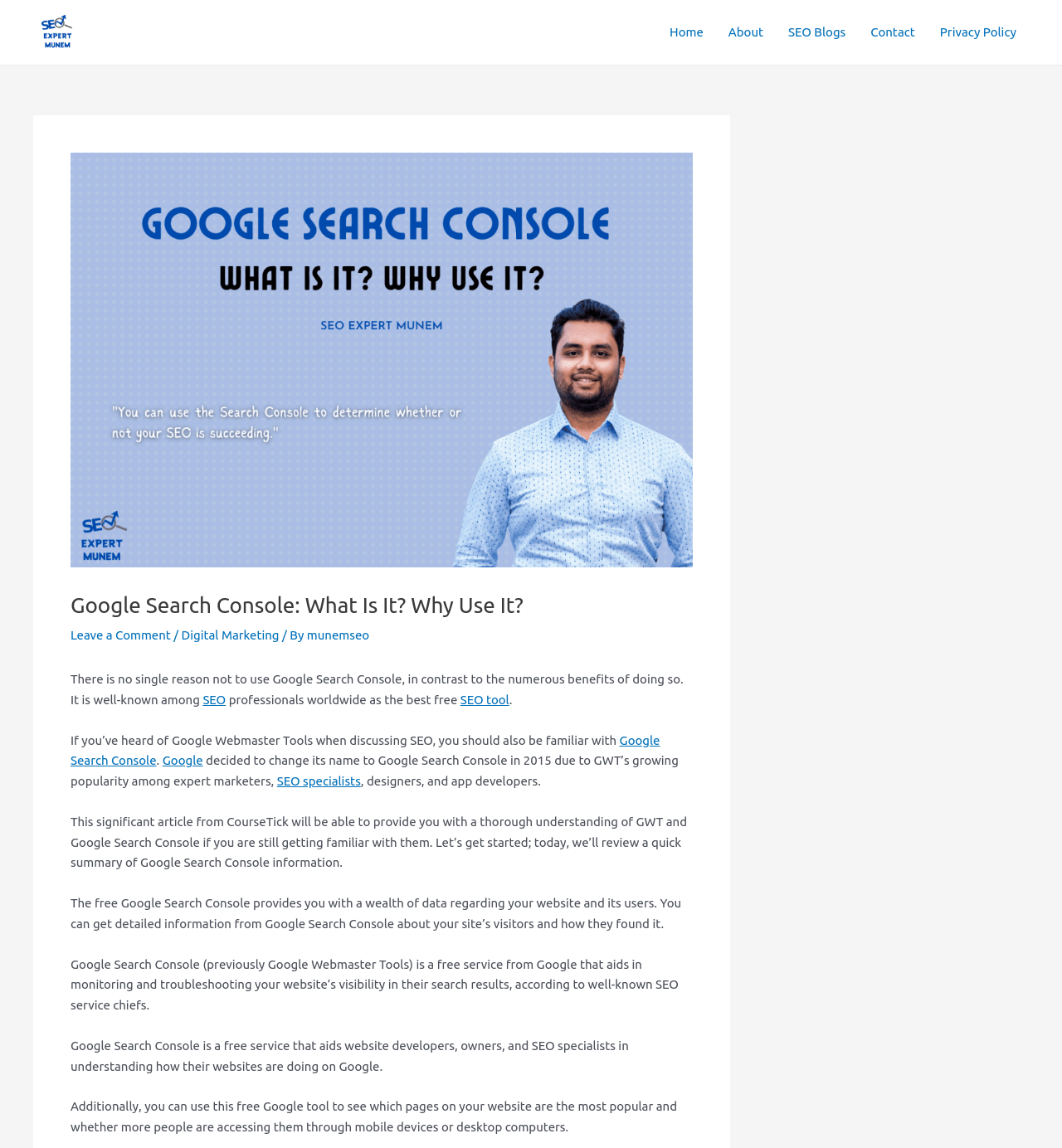Please determine the primary heading and provide its text.

Google Search Console: What Is It? Why Use It?